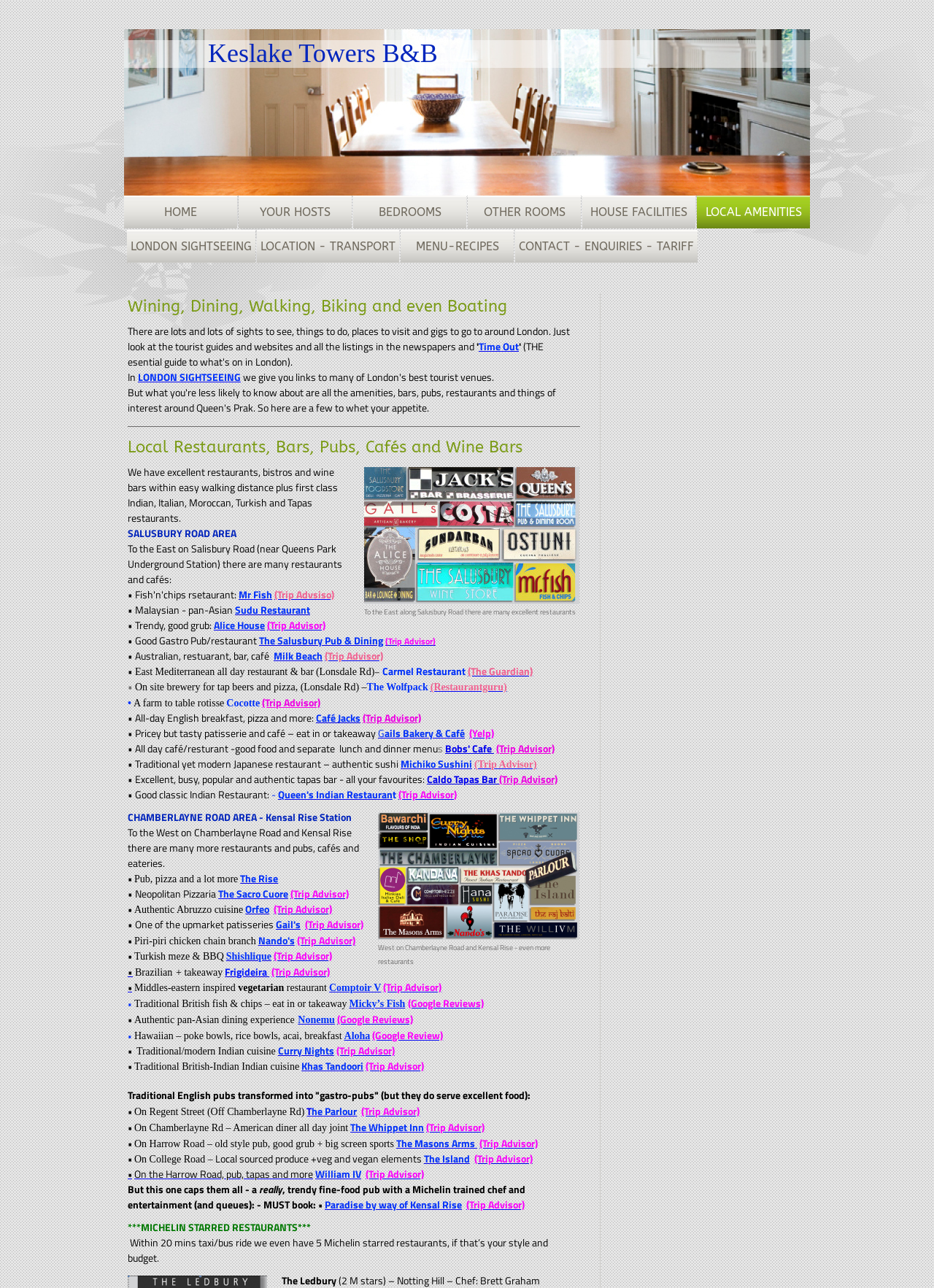Kindly respond to the following question with a single word or a brief phrase: 
What type of accommodation is offered?

Bed & Breakfast, B&B, Guest House, Boutique hotel